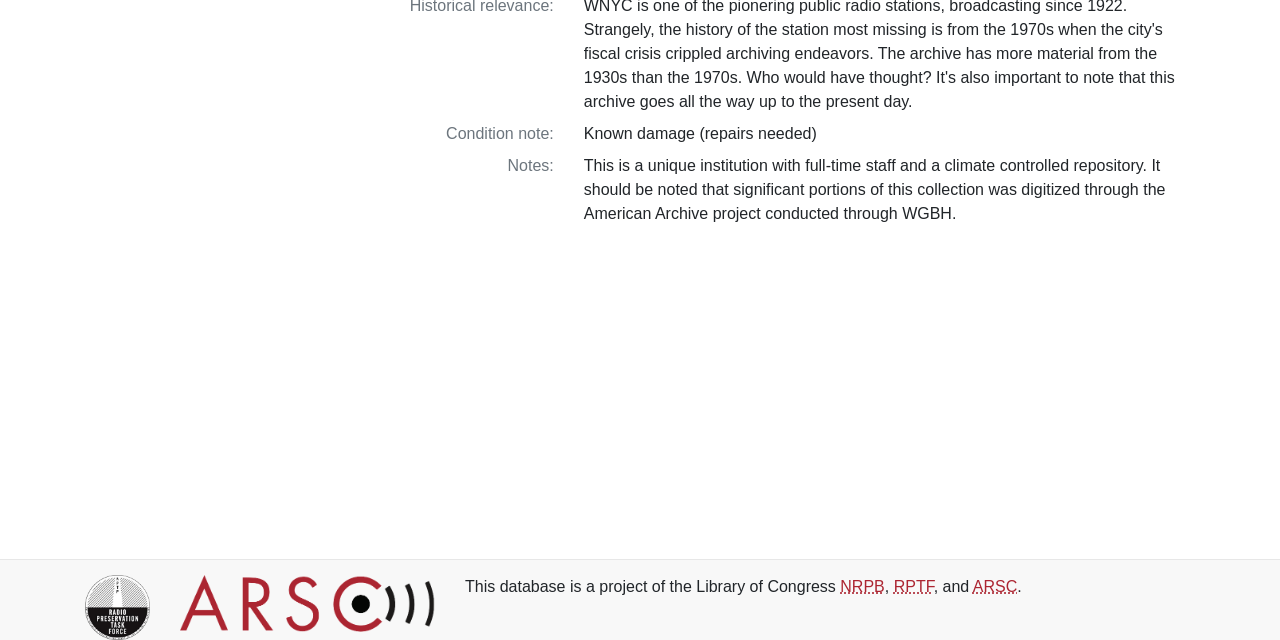Provide the bounding box coordinates for the specified HTML element described in this description: "alt="RPTF logo"". The coordinates should be four float numbers ranging from 0 to 1, in the format [left, top, right, bottom].

[0.066, 0.934, 0.117, 0.961]